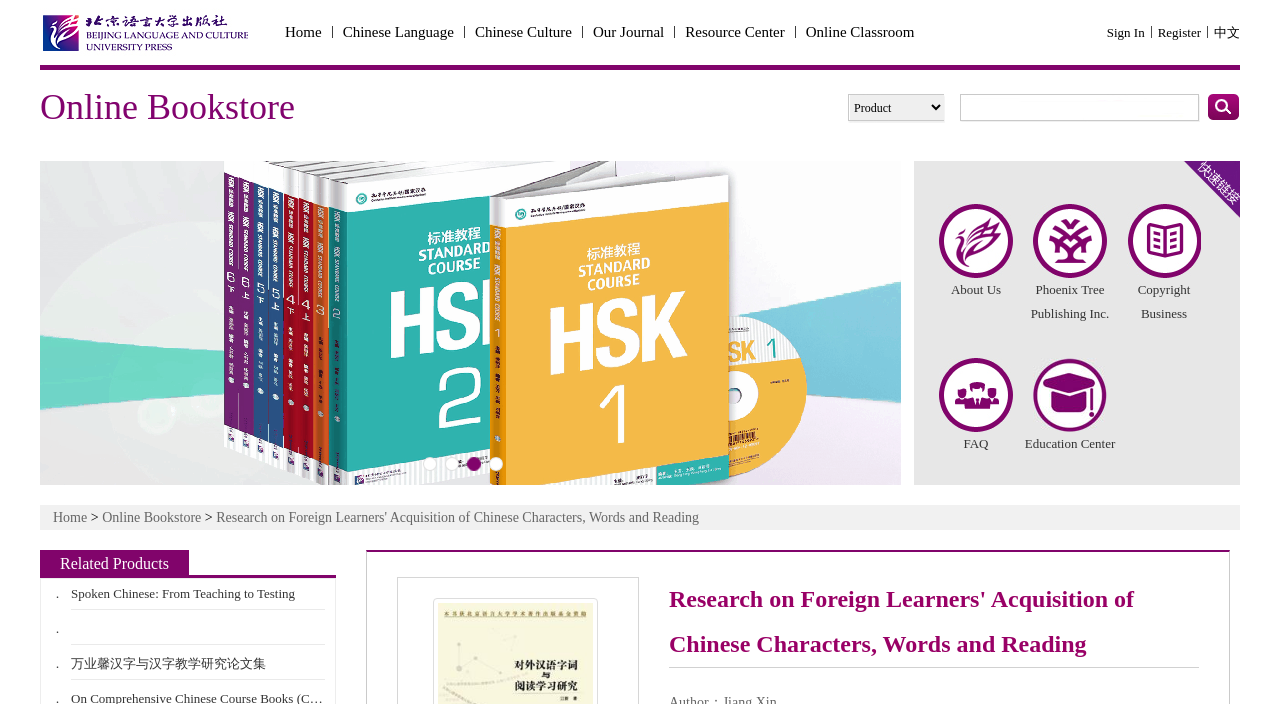Locate the bounding box coordinates of the element that should be clicked to fulfill the instruction: "Click on Home".

[0.041, 0.007, 0.068, 0.028]